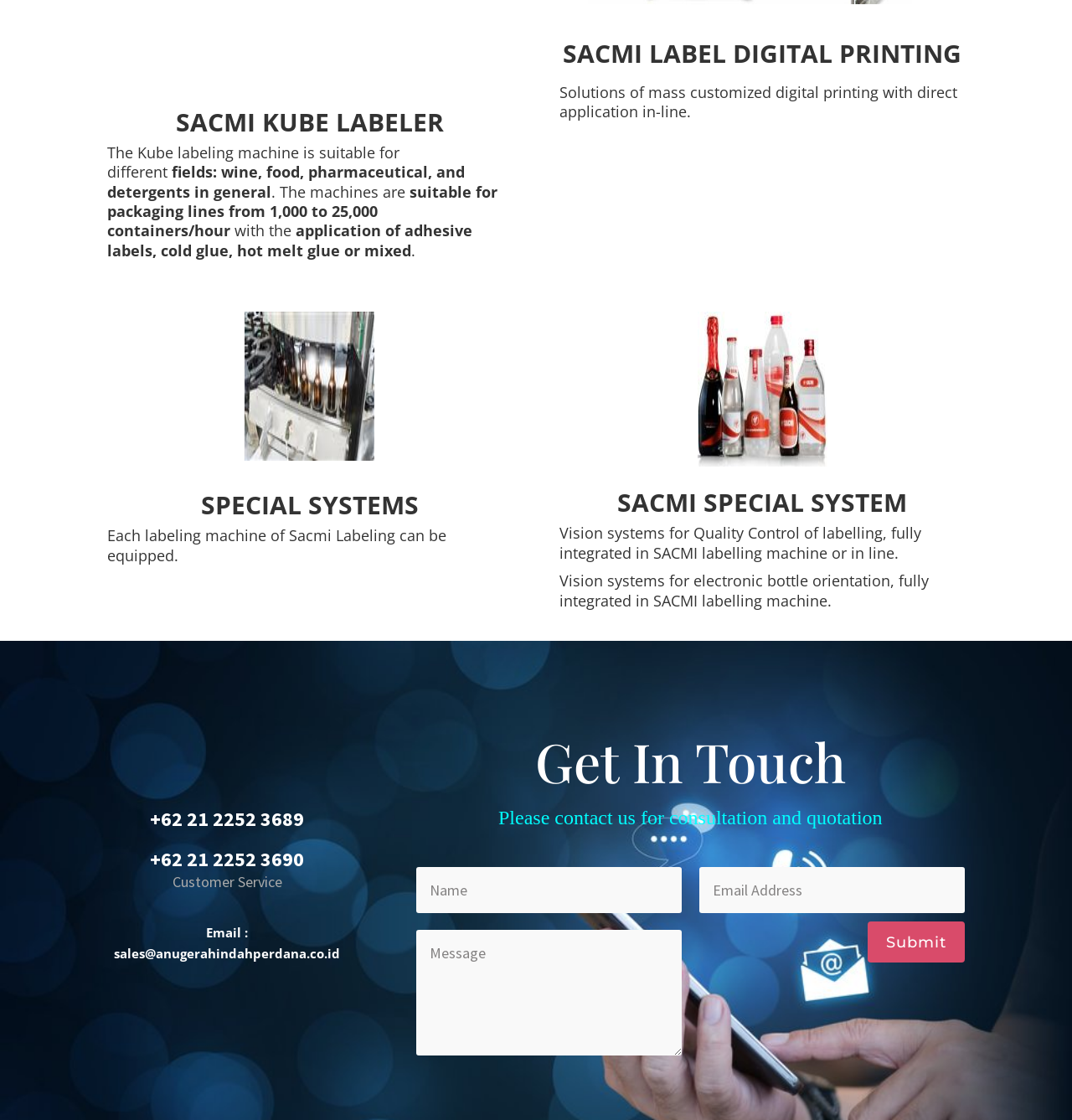Provide a one-word or brief phrase answer to the question:
What is the name of the labeling machine?

SACMI KUBE LABELER